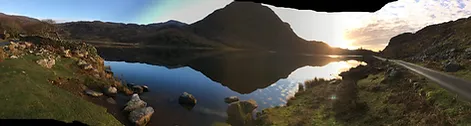Please analyze the image and give a detailed answer to the question:
What is the atmosphere of the scene?

The breathtaking view exemplifies the harmony of nature, inviting viewers to feel a sense of peace and connection with the landscape, creating a tranquil and serene atmosphere.